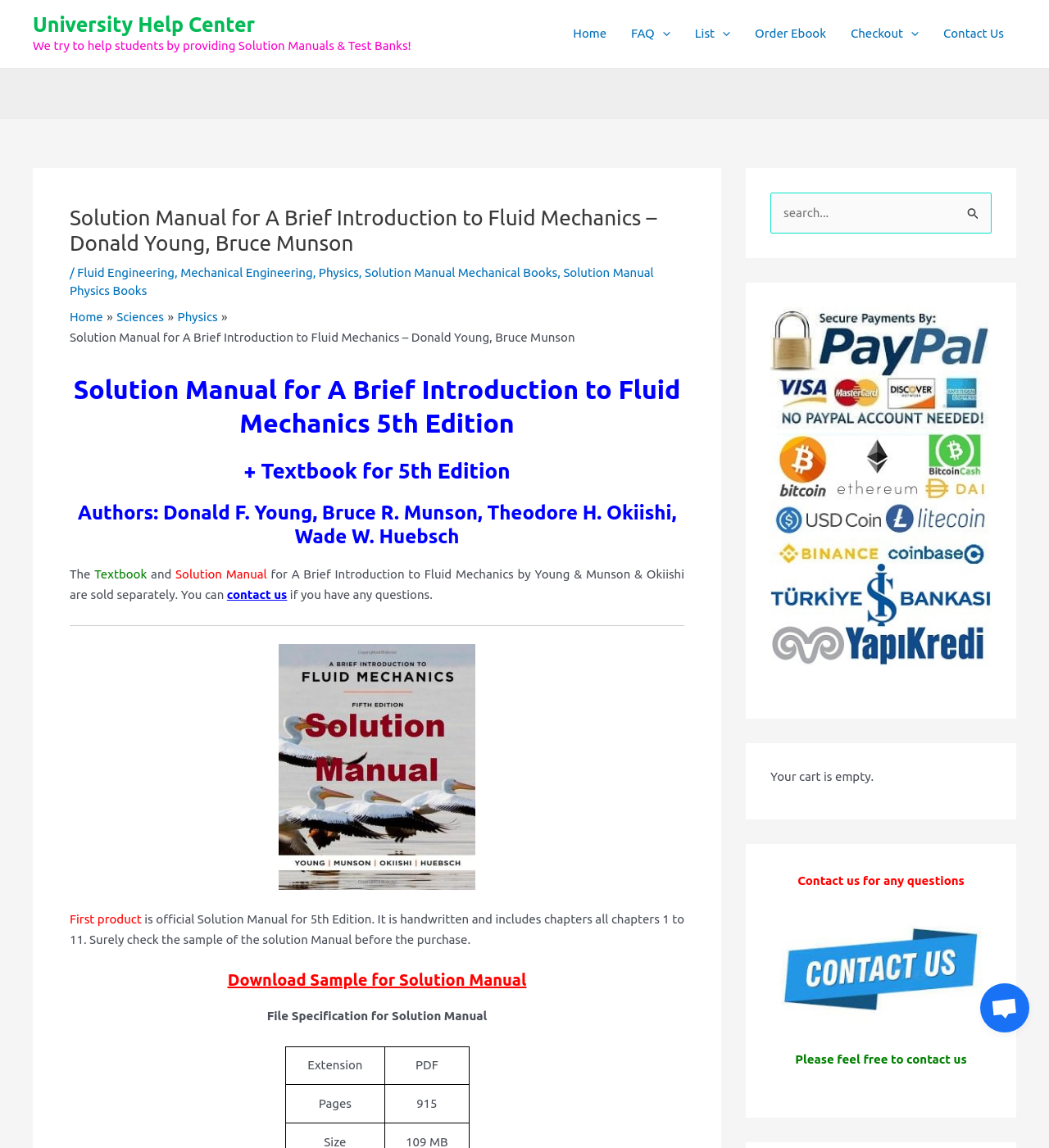Use a single word or phrase to answer the following:
What is the title of the solution manual?

A Brief Introduction to Fluid Mechanics